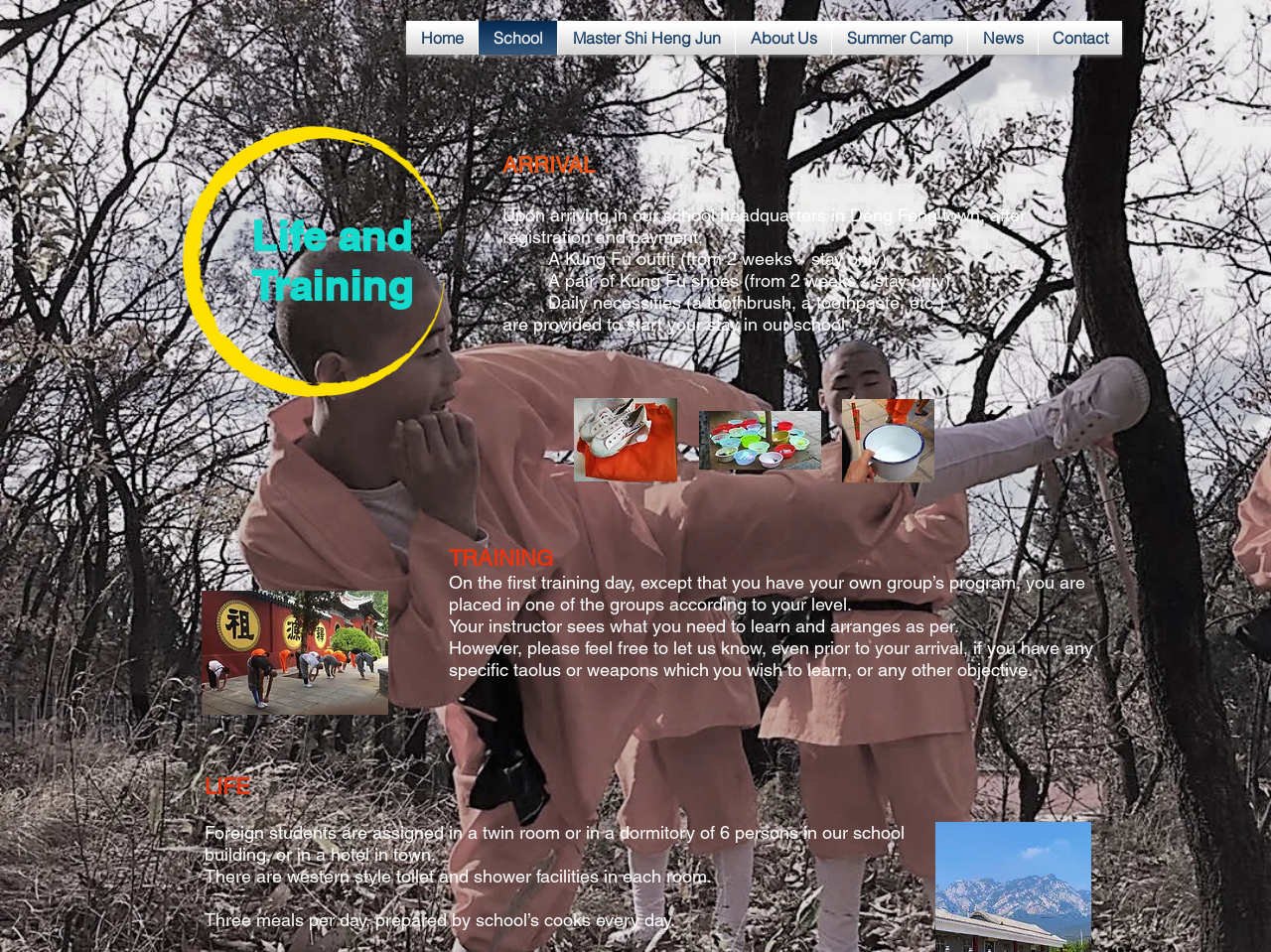What facilities are available in each room? From the image, respond with a single word or brief phrase.

Western style toilet and shower